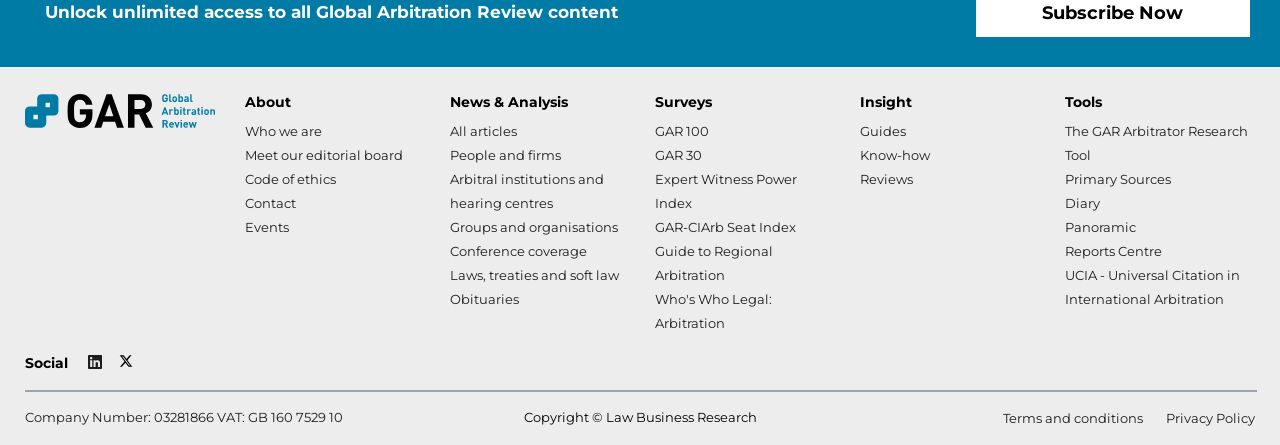Locate the bounding box coordinates of the area that needs to be clicked to fulfill the following instruction: "Read 'Guide to Regional Arbitration'". The coordinates should be in the format of four float numbers between 0 and 1, namely [left, top, right, bottom].

[0.512, 0.546, 0.604, 0.636]